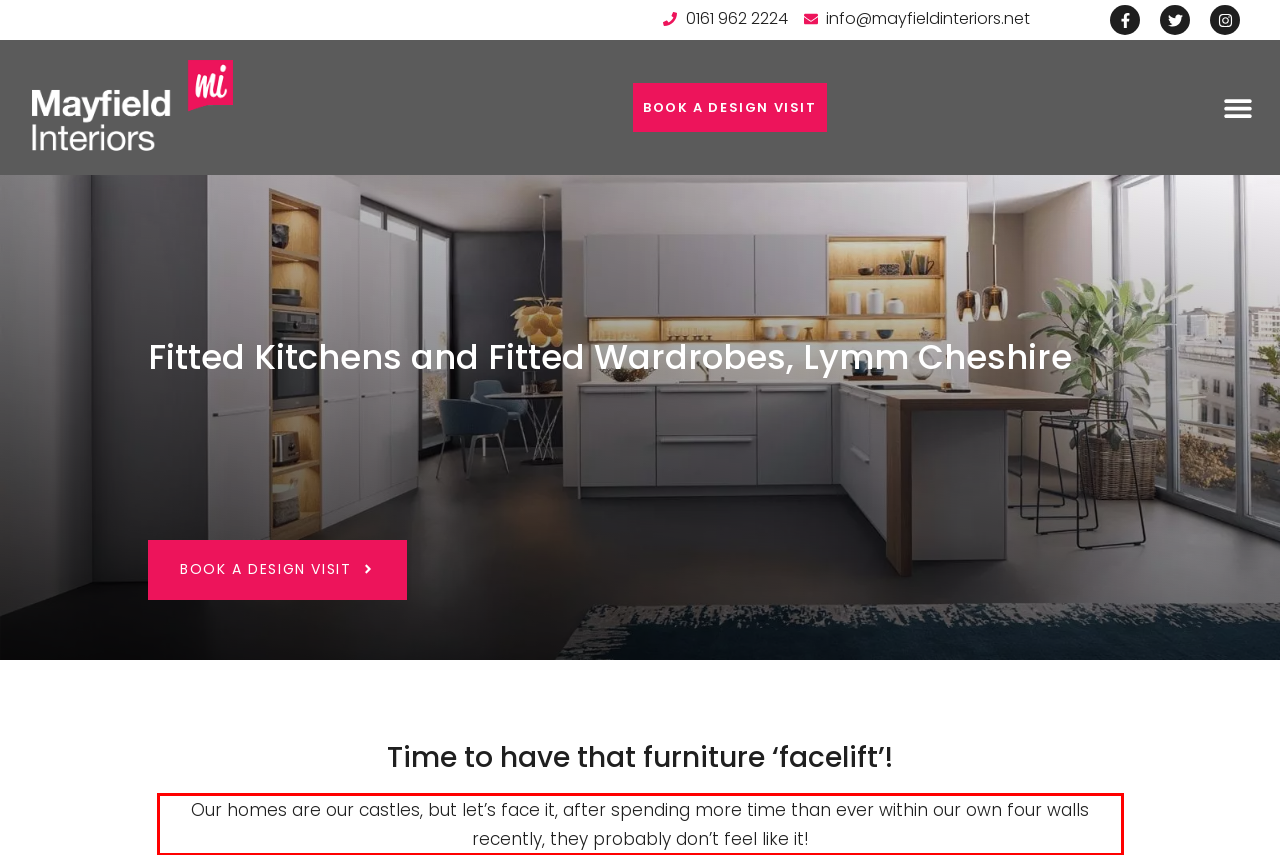Please perform OCR on the UI element surrounded by the red bounding box in the given webpage screenshot and extract its text content.

Our homes are our castles, but let’s face it, after spending more time than ever within our own four walls recently, they probably don’t feel like it!